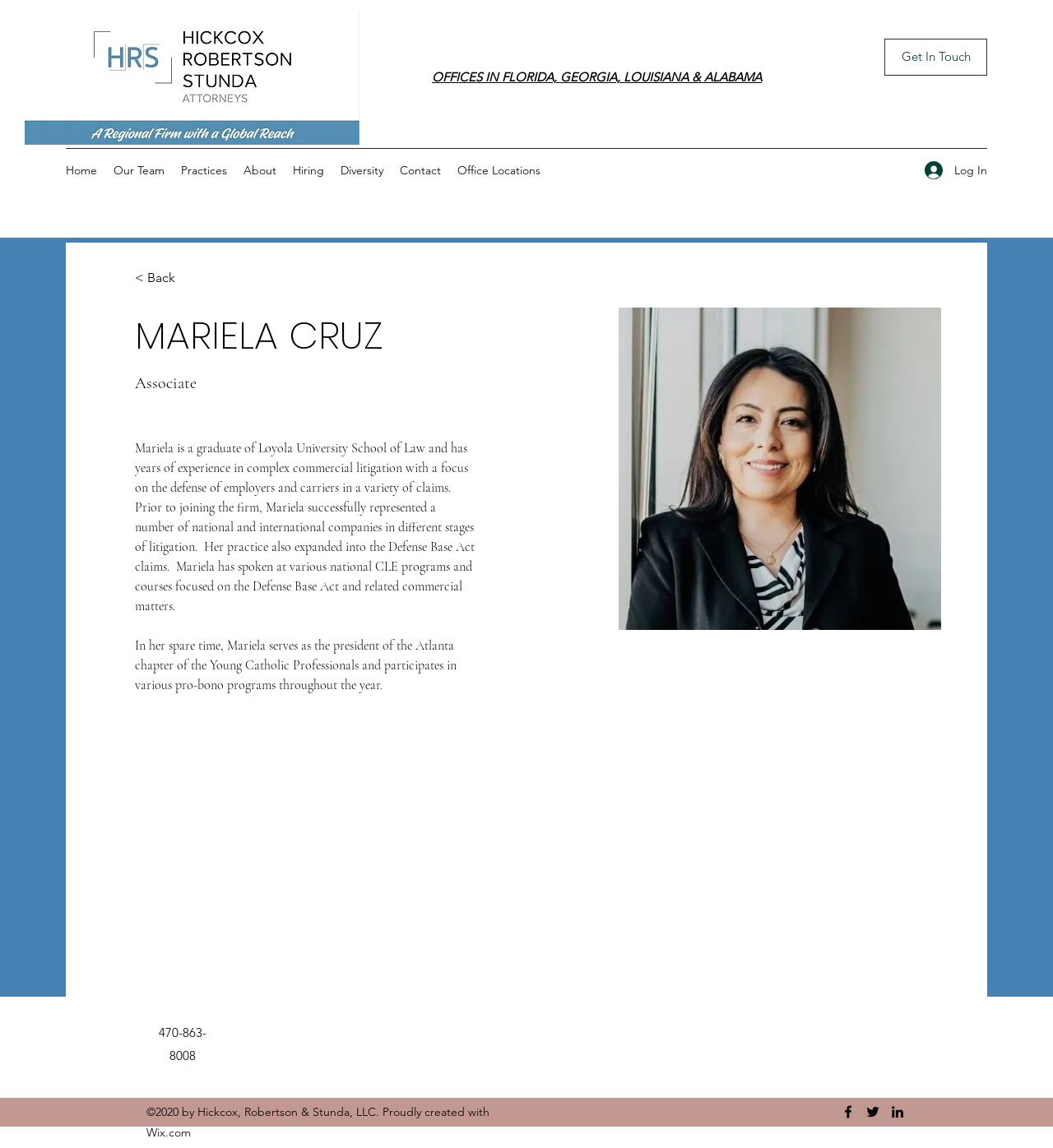What is the name of the organization Mariela serves as president of?
Give a one-word or short phrase answer based on the image.

Young Catholic Professionals